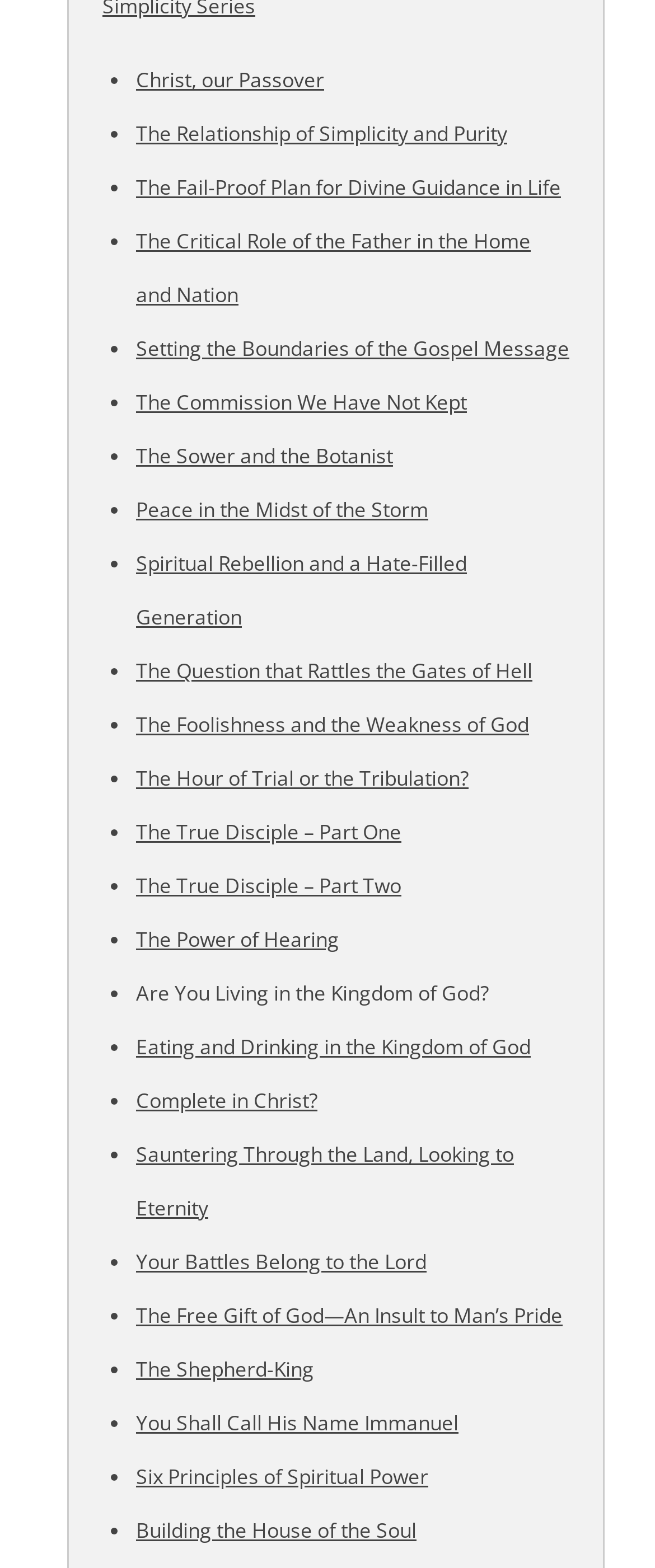Determine the bounding box for the UI element described here: "Christ, our Passover".

[0.208, 0.042, 0.495, 0.06]